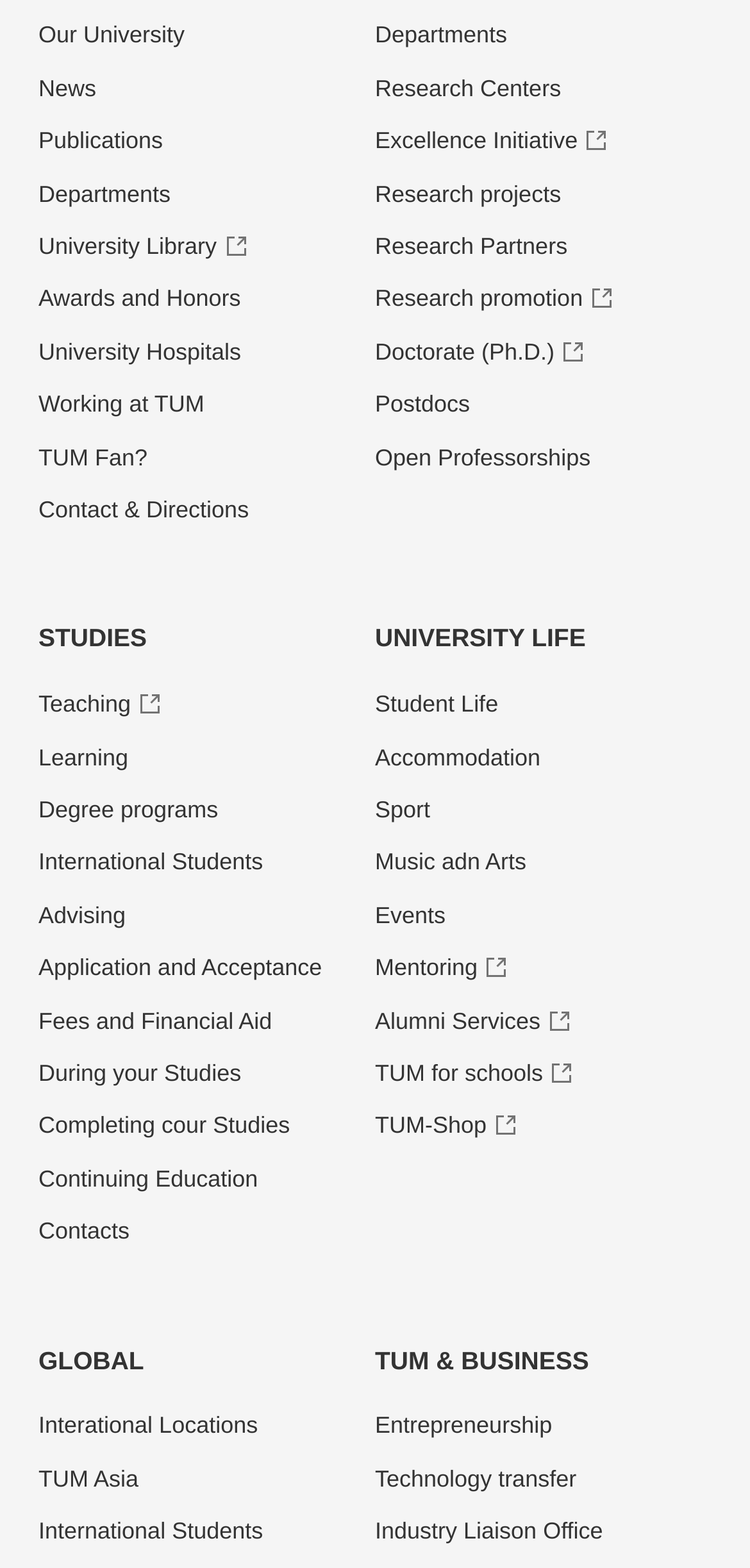Using the given element description, provide the bounding box coordinates (top-left x, top-left y, bottom-right x, bottom-right y) for the corresponding UI element in the screenshot: Departments

[0.5, 0.014, 0.676, 0.033]